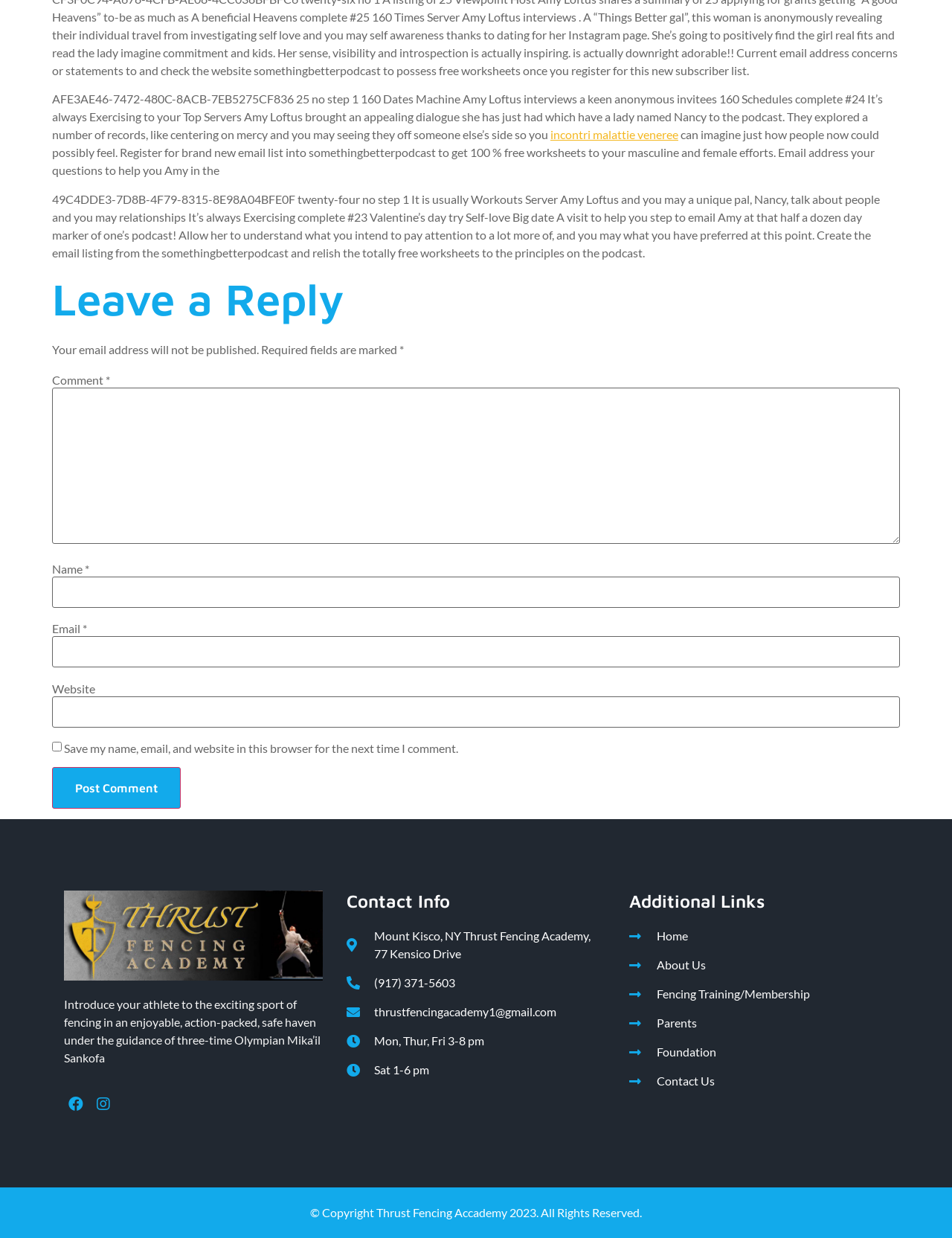Please locate the bounding box coordinates of the element that should be clicked to complete the given instruction: "Read the article 'Exciting Electronics That Will Make Your Work Easier'".

None